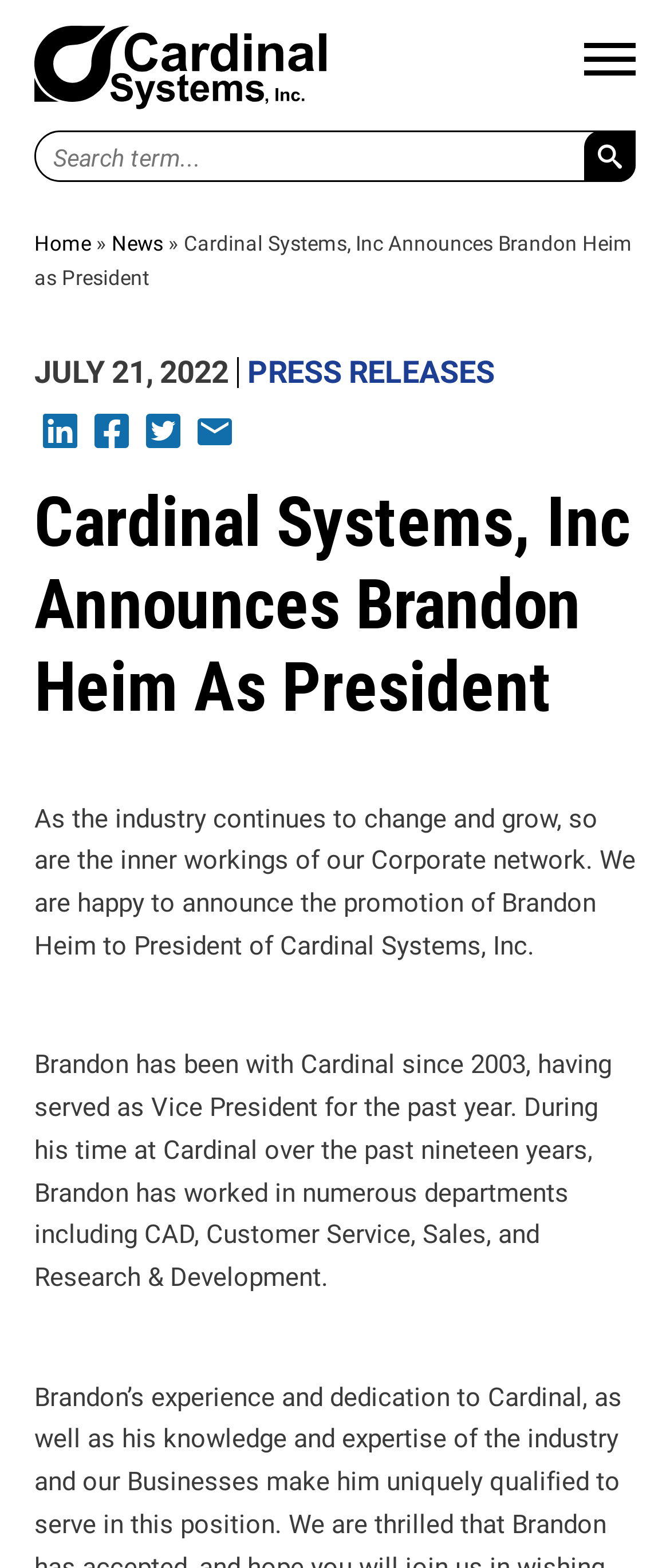Give a detailed account of the webpage.

The webpage is about Cardinal Systems, Inc announcing the promotion of Brandon Heim to President after 19 years of service. At the top left, there is a link to "Cardinal Systems" accompanied by an image. On the top right, there is a main menu button and a search bar with a searchbox and a button labeled "s". Below the search bar, there are links to "Home" and "News" with a "»" symbol in between.

The main content of the webpage is divided into two sections. The top section has a heading that announces Brandon Heim as the new President of Cardinal Systems, Inc. Below the heading, there is a paragraph of text that explains the reason for the promotion, mentioning the changes and growth in the industry and the company's corporate network.

The second section has two paragraphs of text that provide more information about Brandon Heim's background and experience at Cardinal Systems, Inc. The first paragraph mentions his promotion to President and his previous role as Vice President, while the second paragraph lists the various departments he has worked in during his 19 years at the company.

At the bottom of the page, there are social media links to "L", "F", "T", and "E", which are likely links to LinkedIn, Facebook, Twitter, and Email, respectively. There is also a link to "PRESS RELEASES" and a date "JULY 21, 2022" above the social media links.